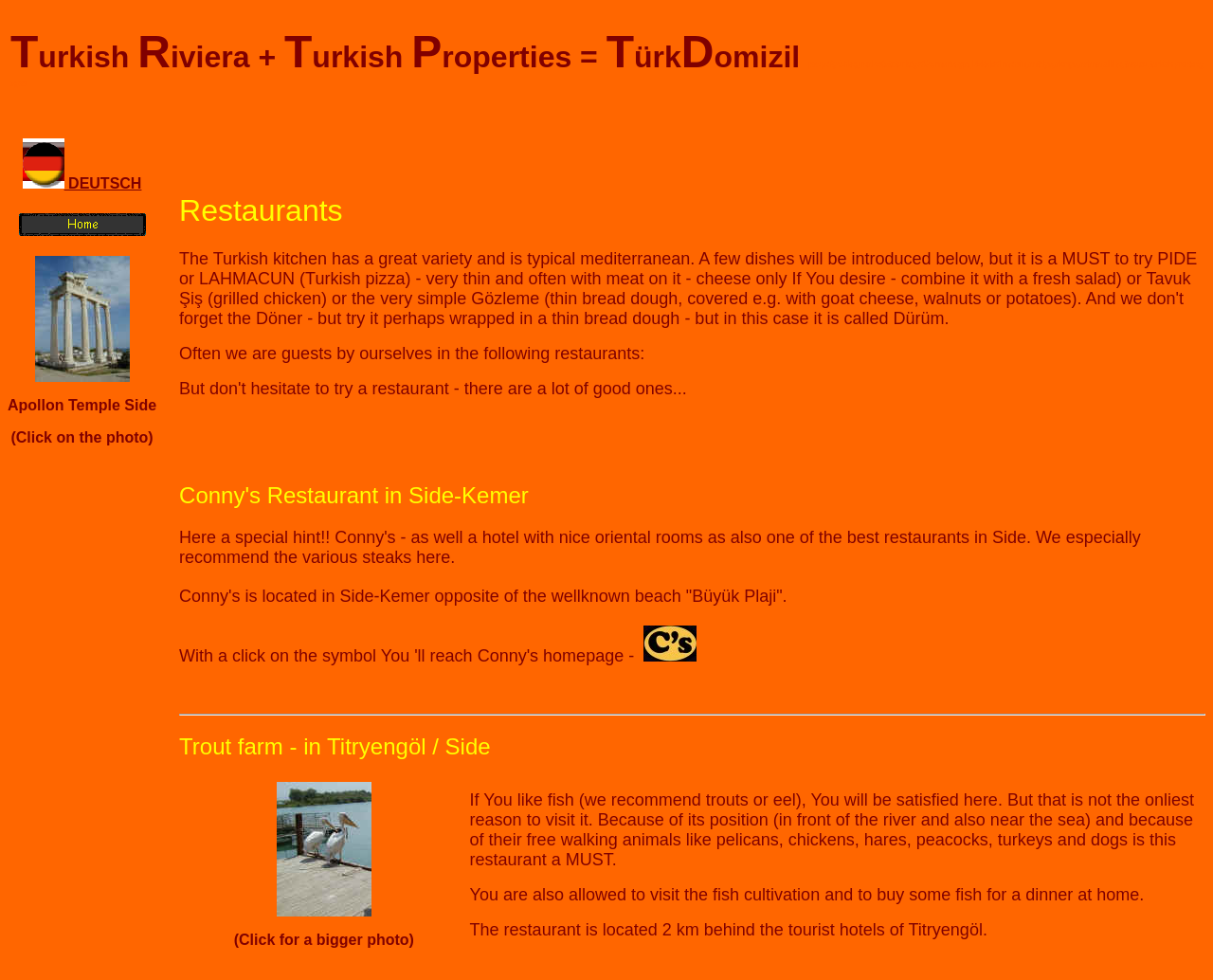Given the element description "DEUTSCH" in the screenshot, predict the bounding box coordinates of that UI element.

[0.018, 0.179, 0.117, 0.195]